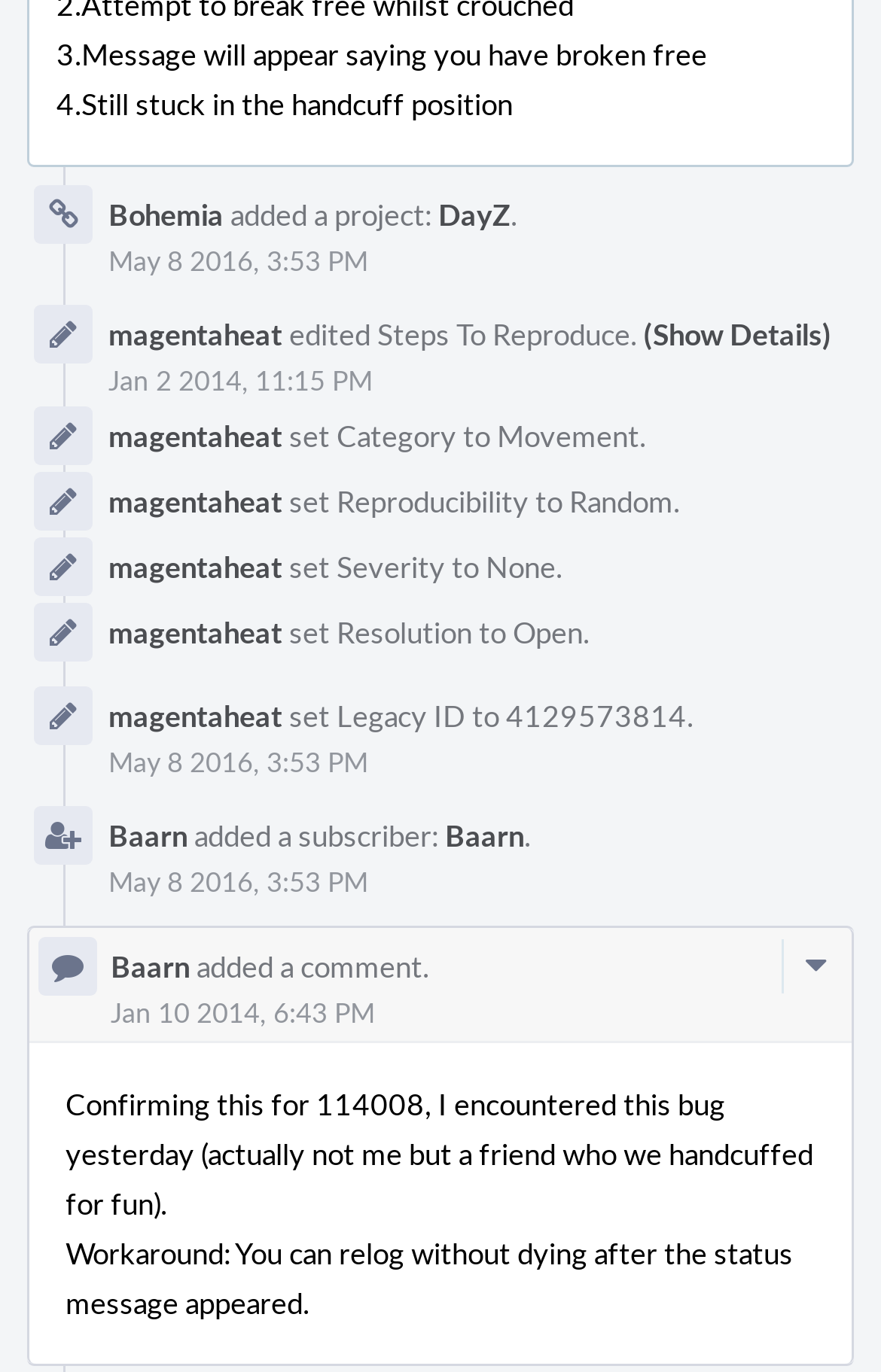Answer the question using only a single word or phrase: 
What is the project added by Bohemia?

DayZ